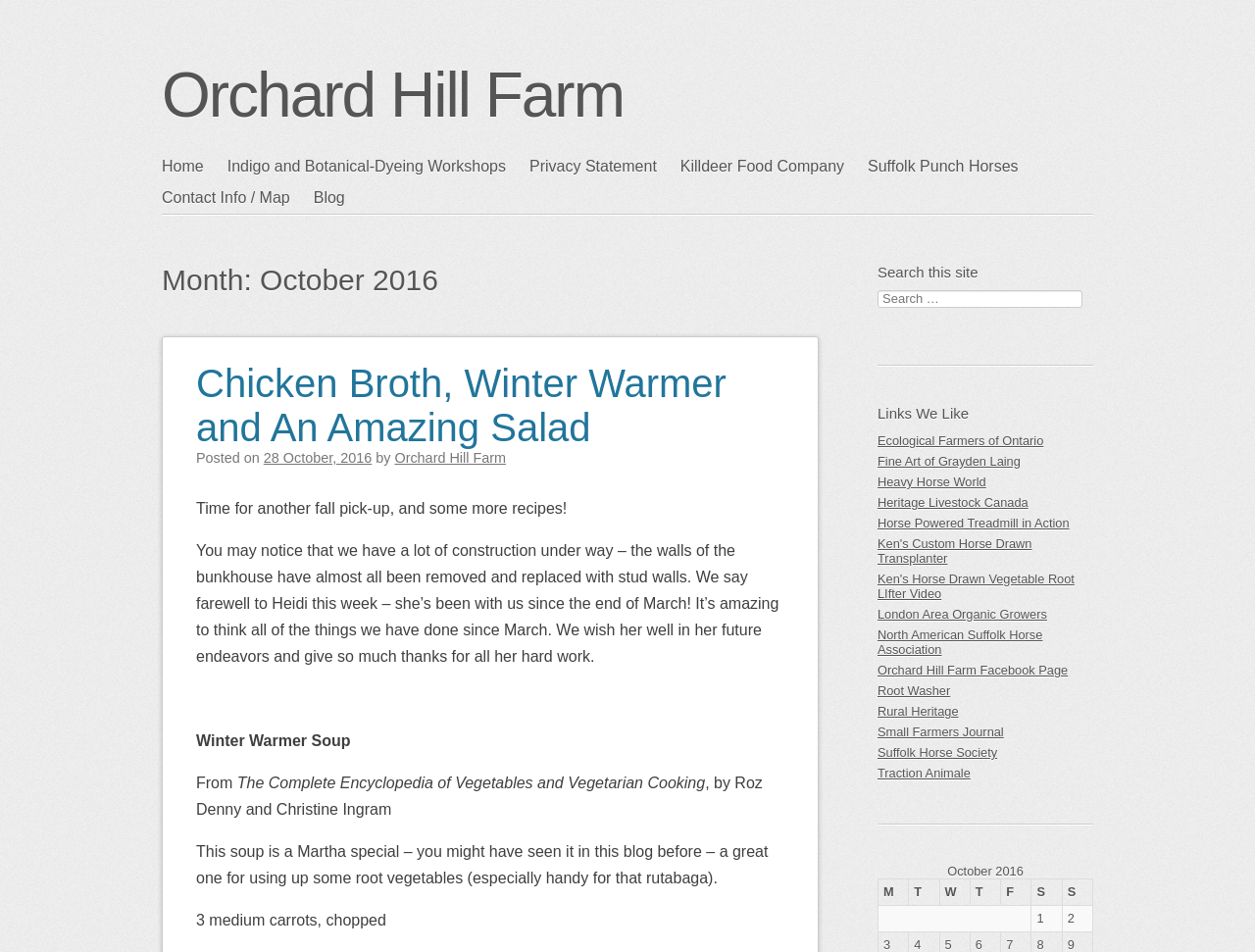Select the bounding box coordinates of the element I need to click to carry out the following instruction: "Click on the 'Home' link".

[0.129, 0.159, 0.181, 0.192]